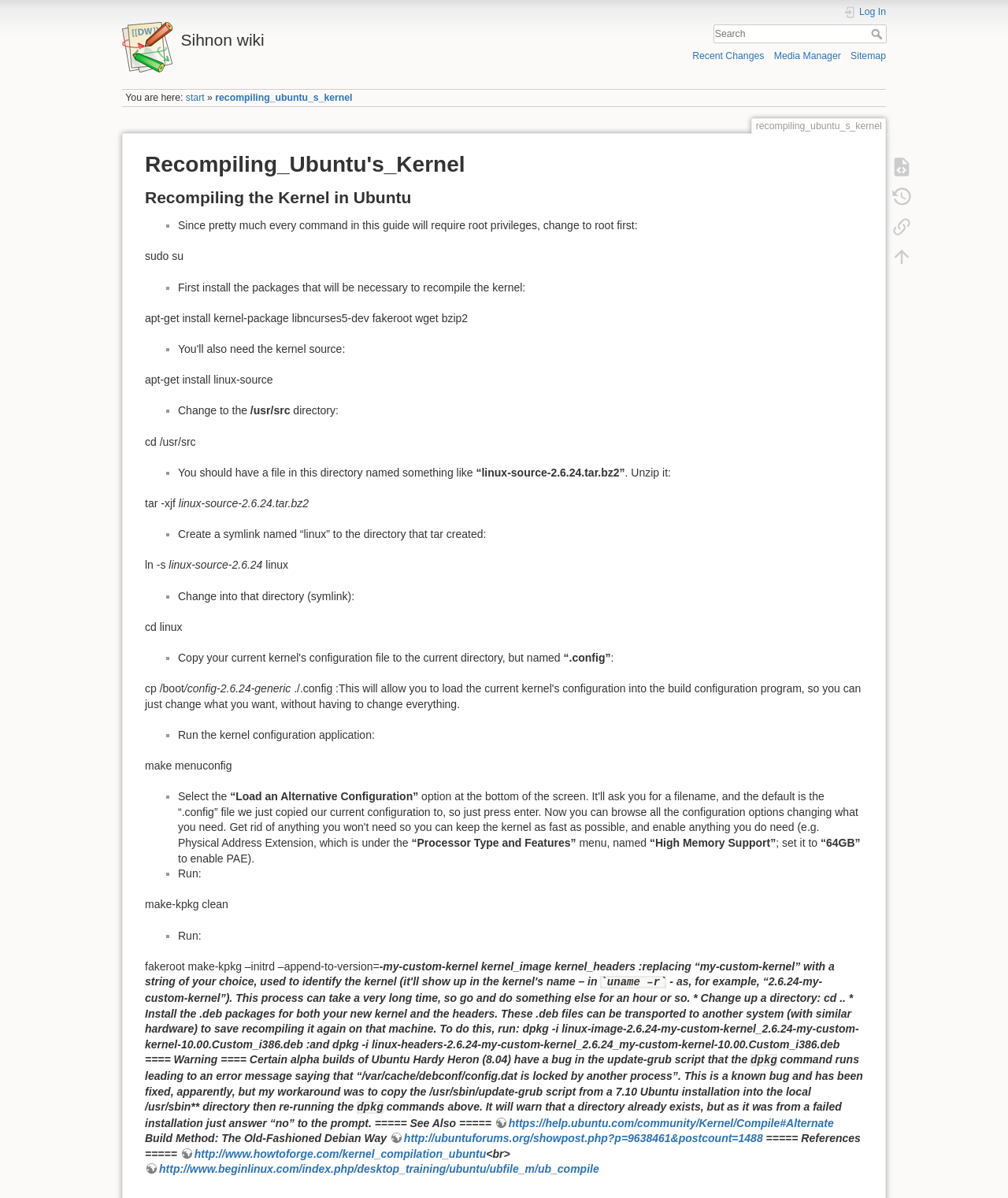Highlight the bounding box coordinates of the region I should click on to meet the following instruction: "Recompile the Ubuntu kernel".

[0.213, 0.077, 0.35, 0.086]